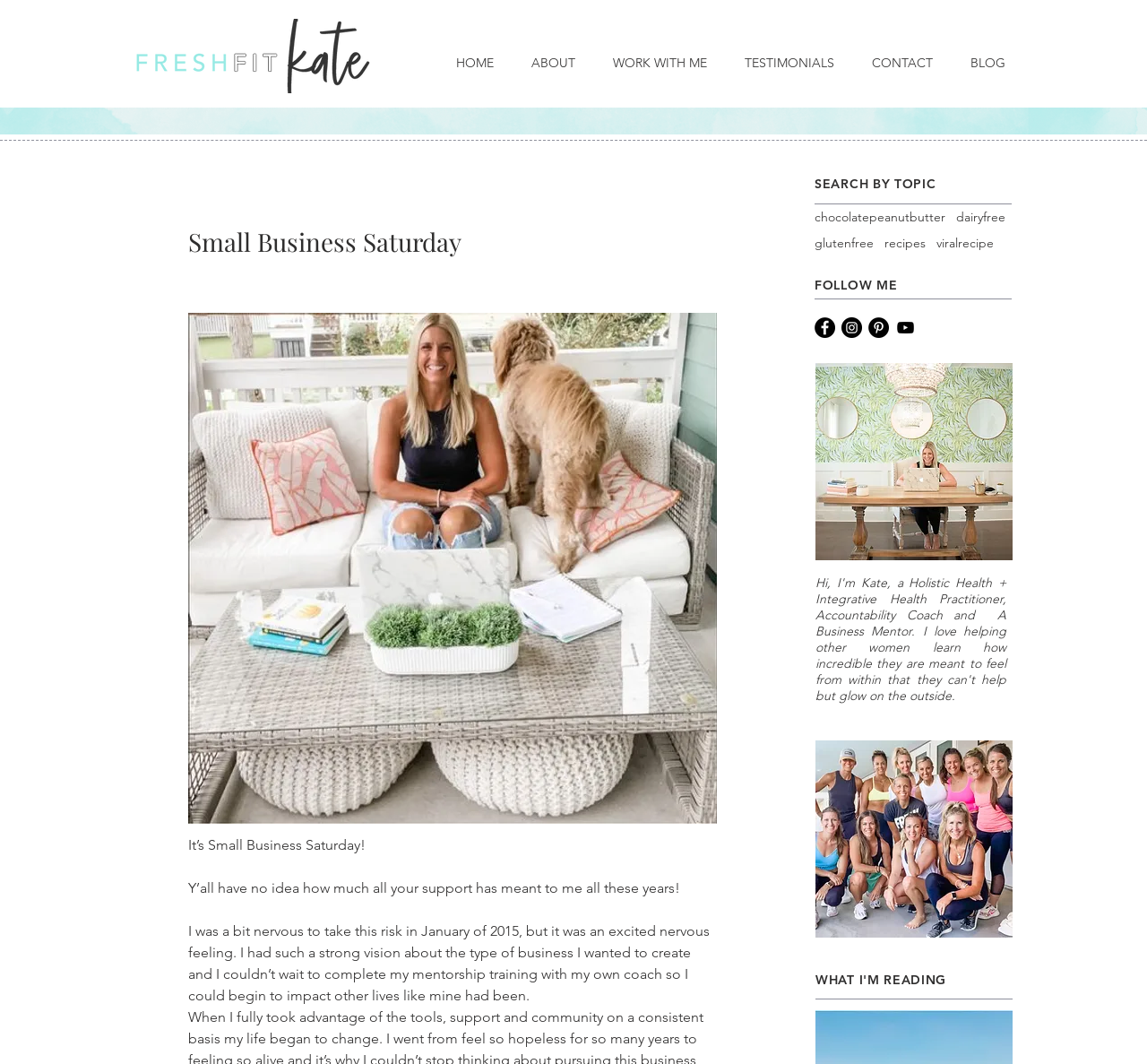Answer in one word or a short phrase: 
What is the topic of the section at the bottom of the webpage?

WHAT I'M READING